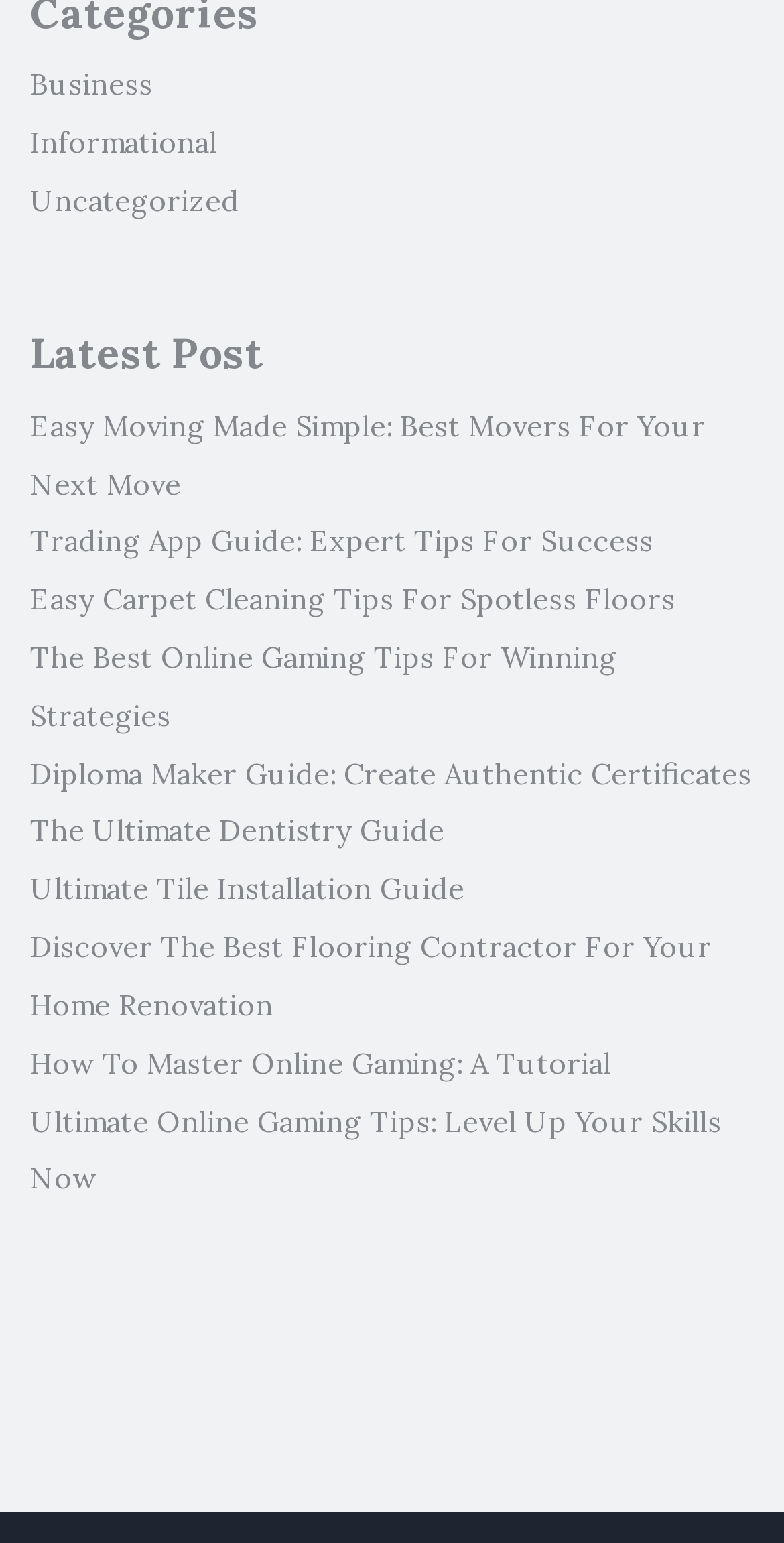Identify the bounding box coordinates of the HTML element based on this description: "Twitter".

None